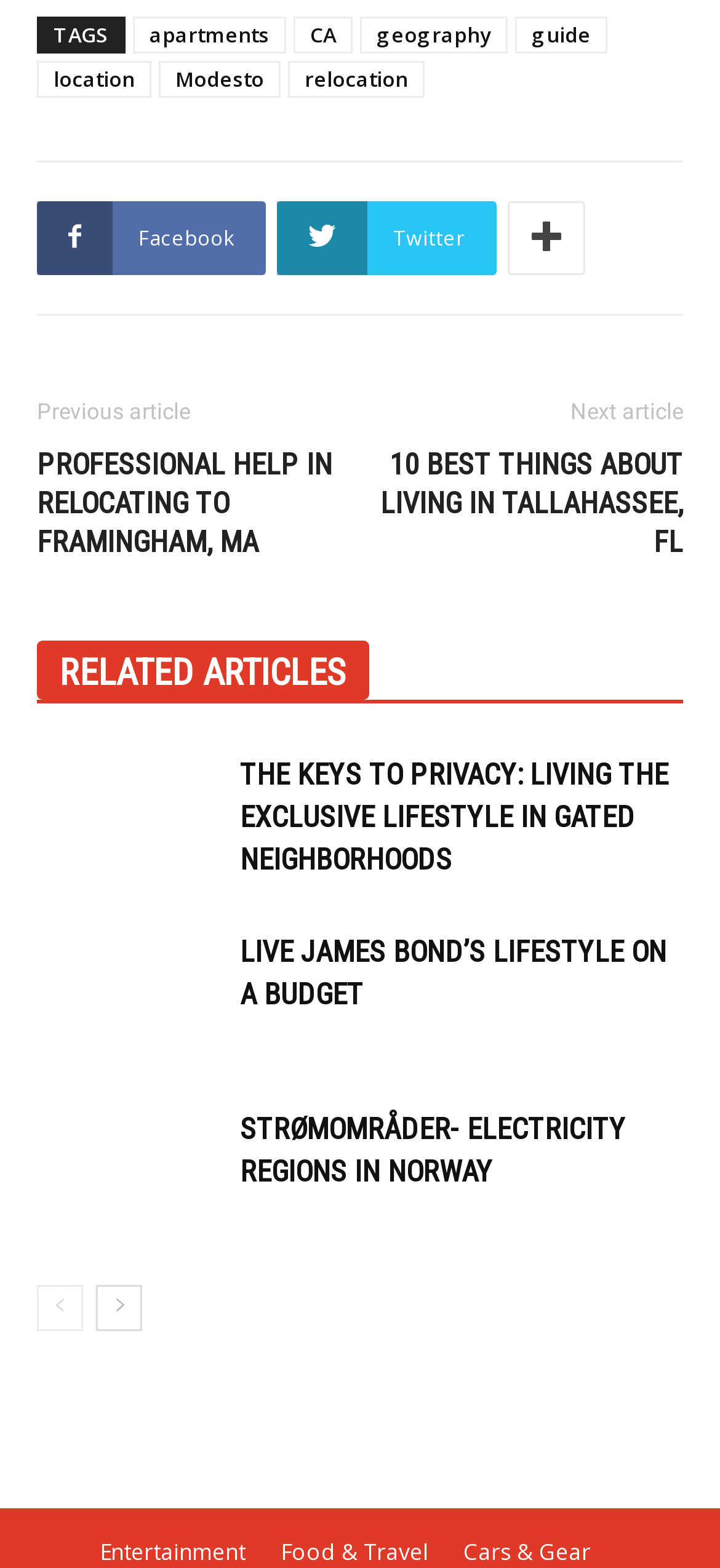Are there any images present on this webpage?
Provide a detailed and extensive answer to the question.

I can see that there are multiple image elements present on the webpage, which are associated with the article links. These images are likely to be thumbnails or preview images for the articles.